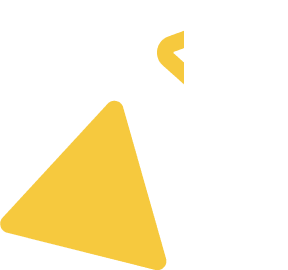What theme does the graphic design often highlight?
Please provide an in-depth and detailed response to the question.

This type of graphic design is often used to highlight themes such as innovation or communication, aligning well with the context of a business, particularly one involved in technology or messaging services.